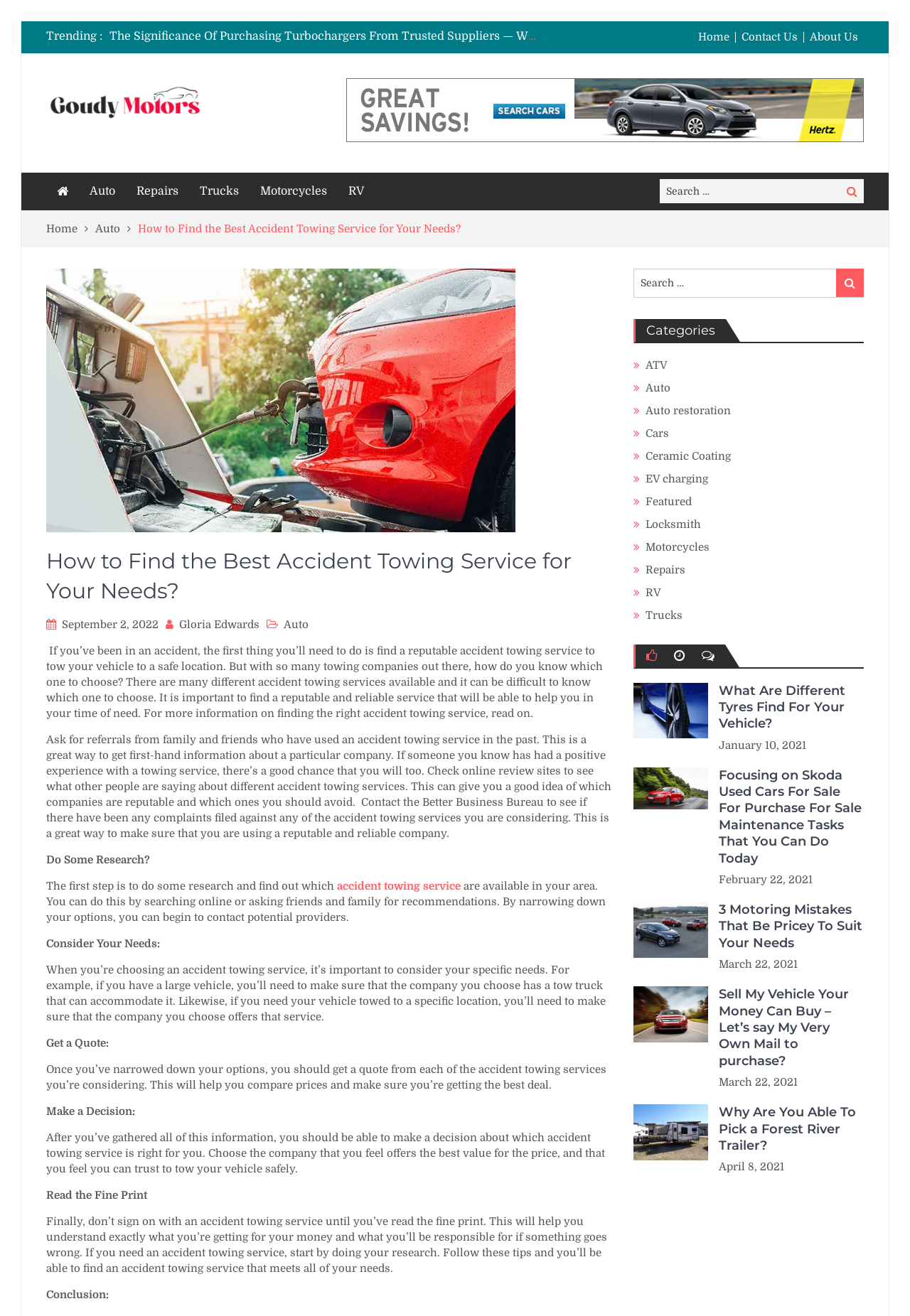How can you get a quote from an accident towing service?
Please ensure your answer to the question is detailed and covers all necessary aspects.

Once you've narrowed down your options, you should get a quote from each of the accident towing services you're considering. This will help you compare prices and make sure you're getting the best deal. You can get a quote by contacting the company directly and asking about their pricing.